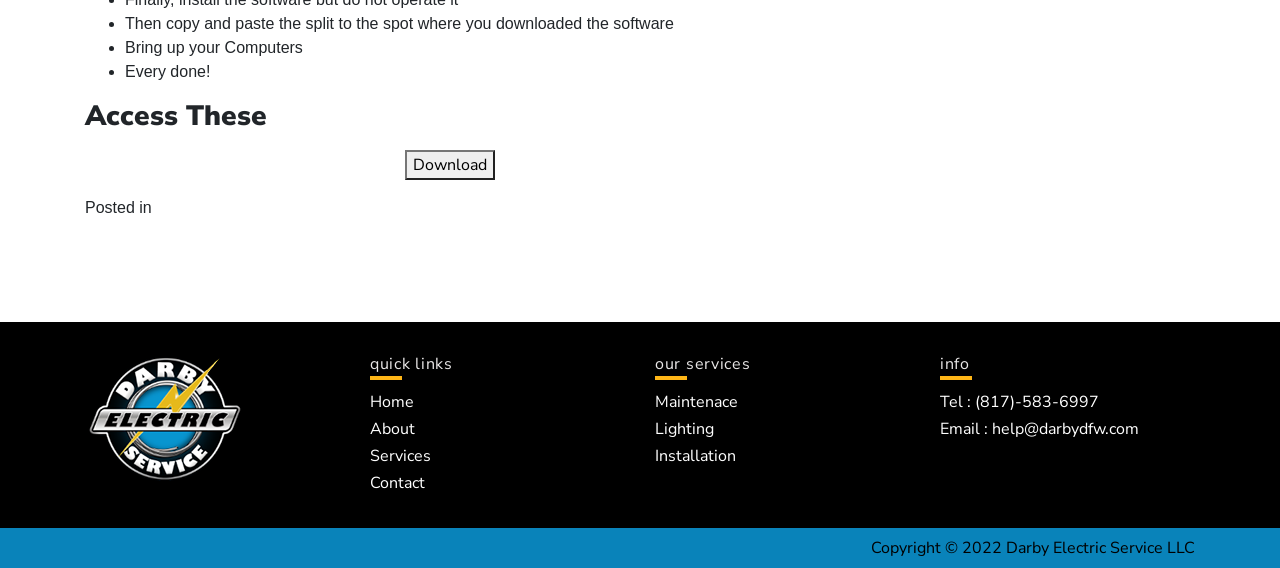Respond to the question below with a single word or phrase:
What is the name of the company?

Darby Electric Service LLC